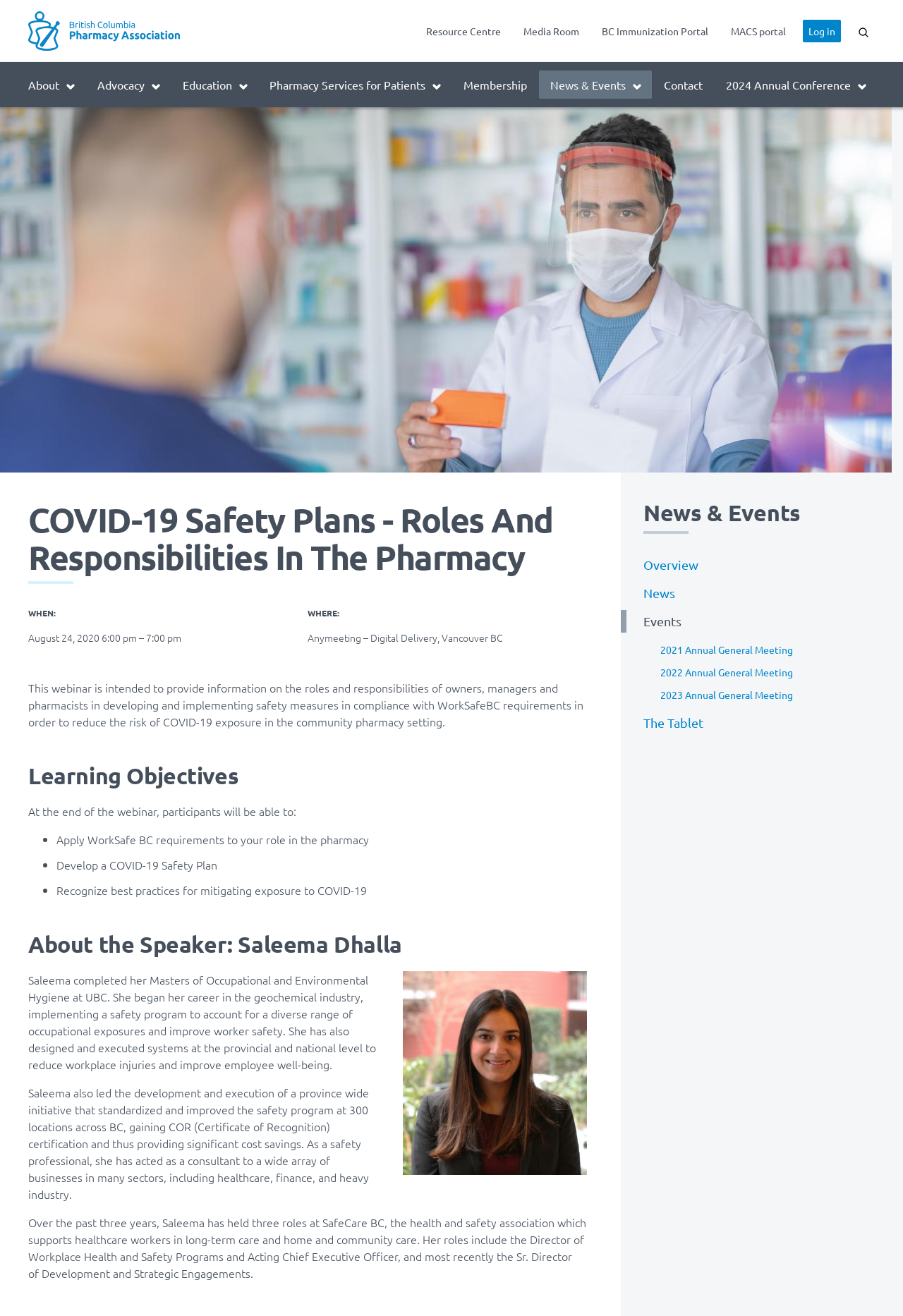Specify the bounding box coordinates of the area to click in order to execute this command: 'Click on 'carpеt clеaning Chingford sеrvicеs''. The coordinates should consist of four float numbers ranging from 0 to 1, and should be formatted as [left, top, right, bottom].

None